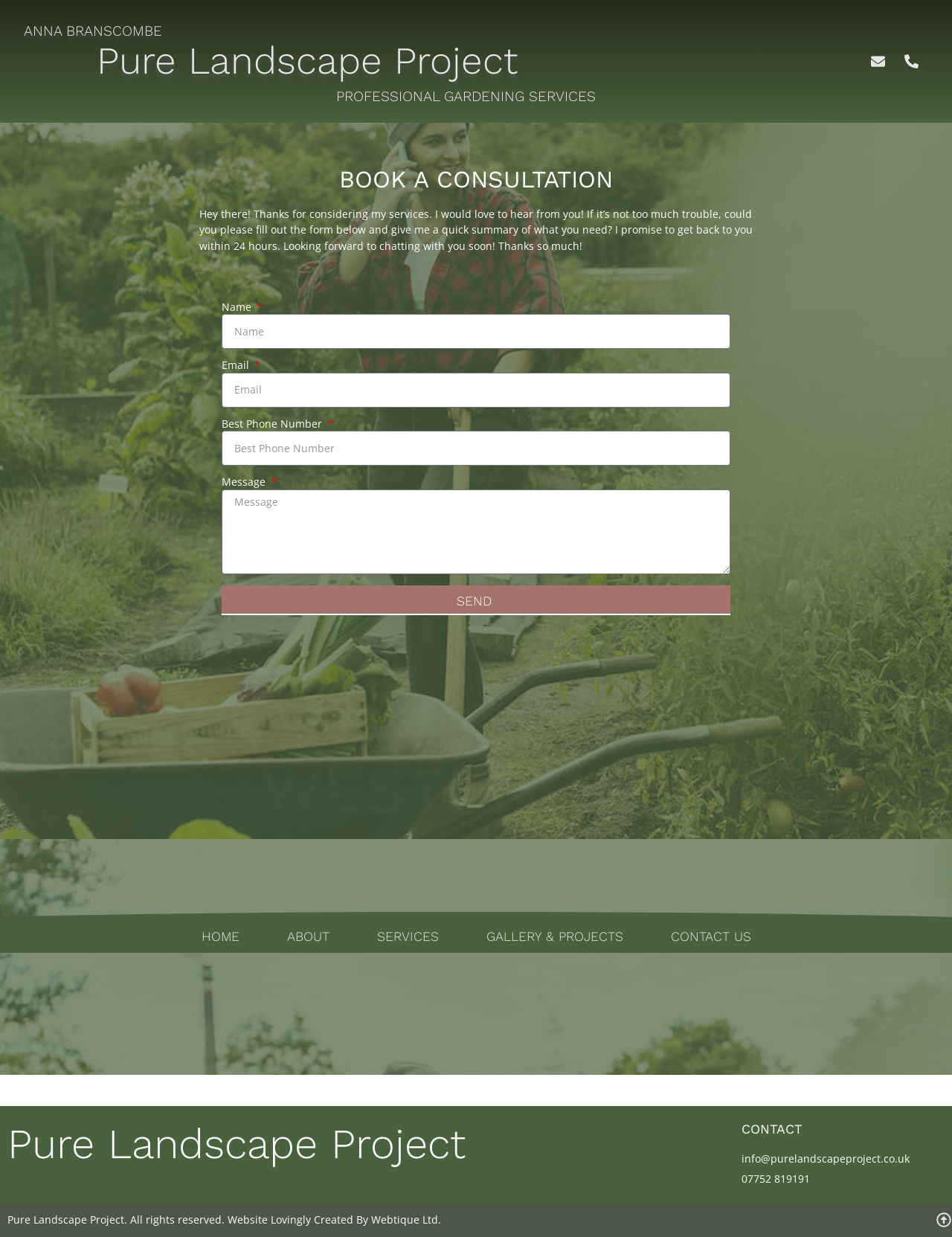Answer the question using only a single word or phrase: 
What is the name of the professional gardening service provider?

Anna Branscombe